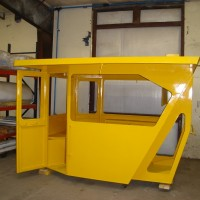Paint a vivid picture with your words by describing the image in detail.

The image showcases a freshly painted yellow cab frame, designed as a frame extension that allows for the conversion of a smaller cab style into a larger cab style (specifically style 6700). This component features an open doorway and large windows, emphasizing spaciousness and visibility. Situated in a workshop environment, the bright yellow color not only enhances visibility but also indicates the newness of the build. The background suggests an organized space with shelving units that may contain other machinery or parts, reinforcing the industrial theme of the image. This cab frame is a crucial element in upgrading and enhancing the functionality of rail vehicles.